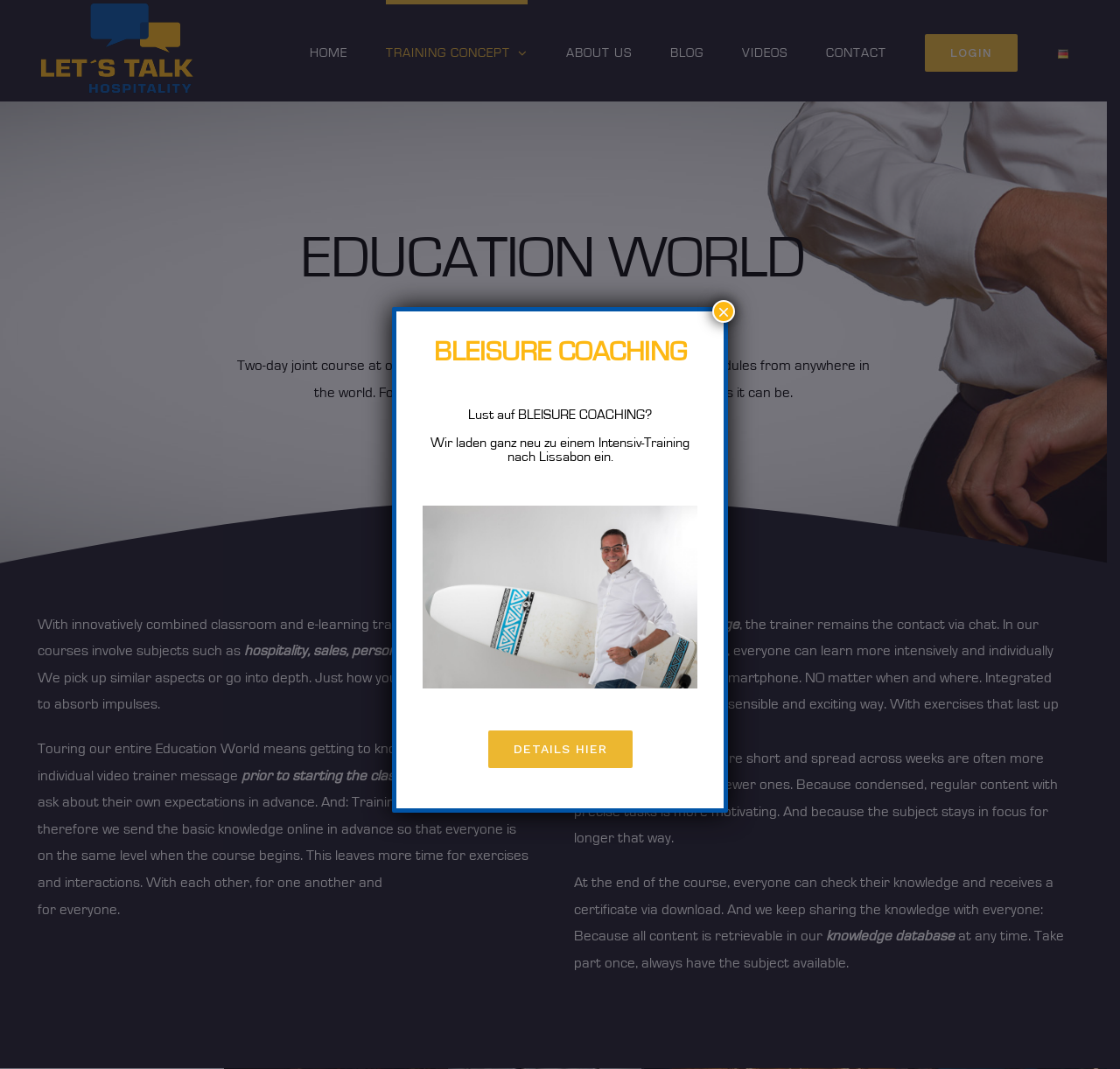Provide the bounding box coordinates of the area you need to click to execute the following instruction: "Click the 'Deutsch' link".

[0.943, 0.0, 0.955, 0.095]